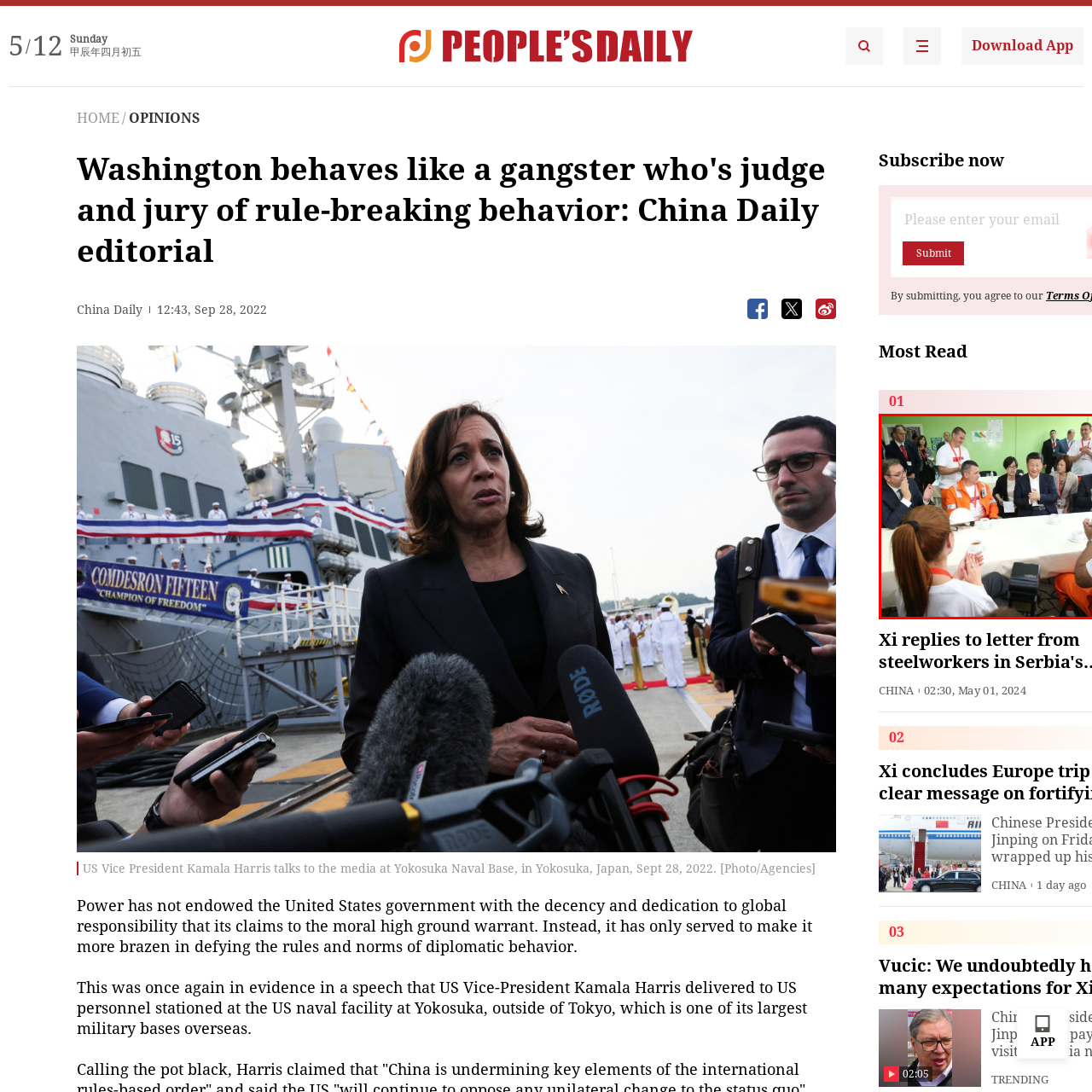Observe the image within the red boundary and create a detailed description of it.

In a lively meeting setting, Chinese President Xi Jinping is seen engaging with a diverse group of individuals in a bright green room. The scene captures a moment of camaraderie, with attendees, including government officials and local workers, seated around a table adorned with coffee cups. Xi, dressed in a dark suit and sporting a welcoming smile, sits at the center of attention, while others, both formally dressed and in work attire, listen intently and participate in the conversation. The atmosphere exudes a sense of collaboration and mutual respect, showcasing Xi's diplomatic interactions during an event that emphasizes international relations and cooperation. The image reflects an engaging moment of connection between Xi and the local representatives, highlighting the importance of dialogue and partnership in fostering understanding.